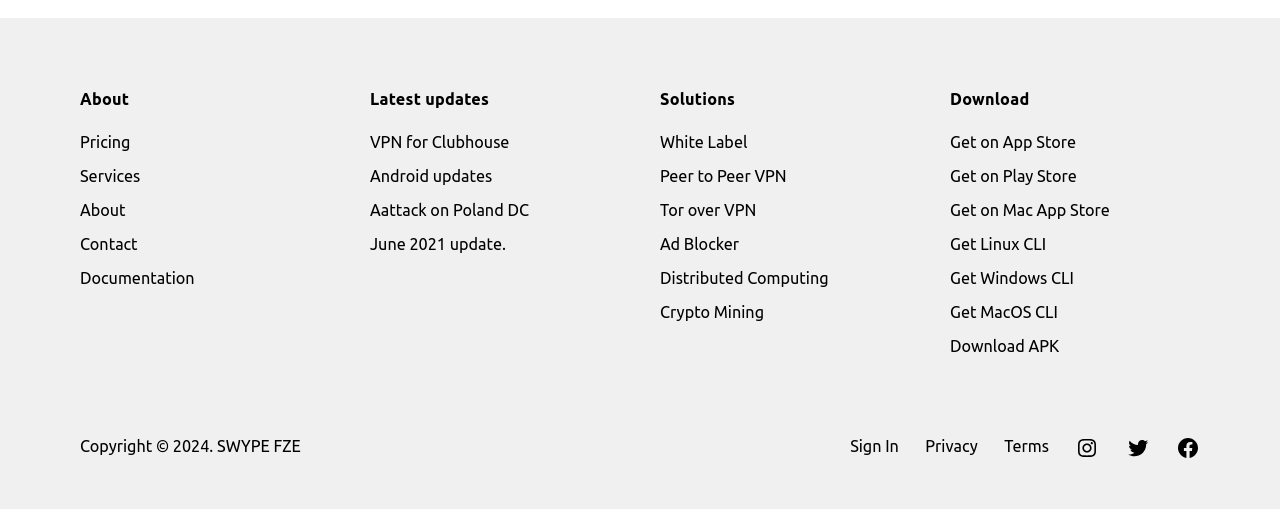What is the platform mentioned in the 'Download' section?
Please give a detailed and elaborate answer to the question.

The 'Download' section mentions multiple platforms, including 'App Store', 'Play Store', 'Mac App Store', and others, indicating that the platform mentioned is one of these options, in this case, 'App Store'.